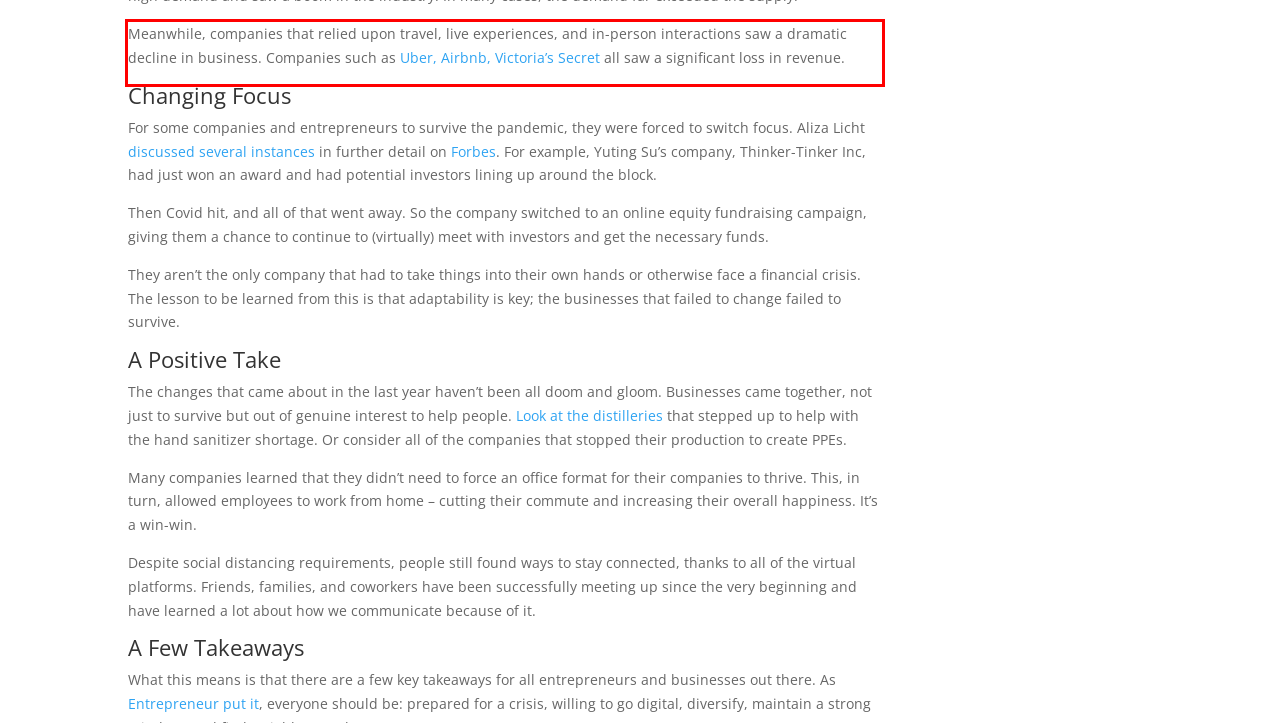You are presented with a screenshot containing a red rectangle. Extract the text found inside this red bounding box.

Meanwhile, companies that relied upon travel, live experiences, and in-person interactions saw a dramatic decline in business. Companies such as Uber, Airbnb, Victoria’s Secret all saw a significant loss in revenue.